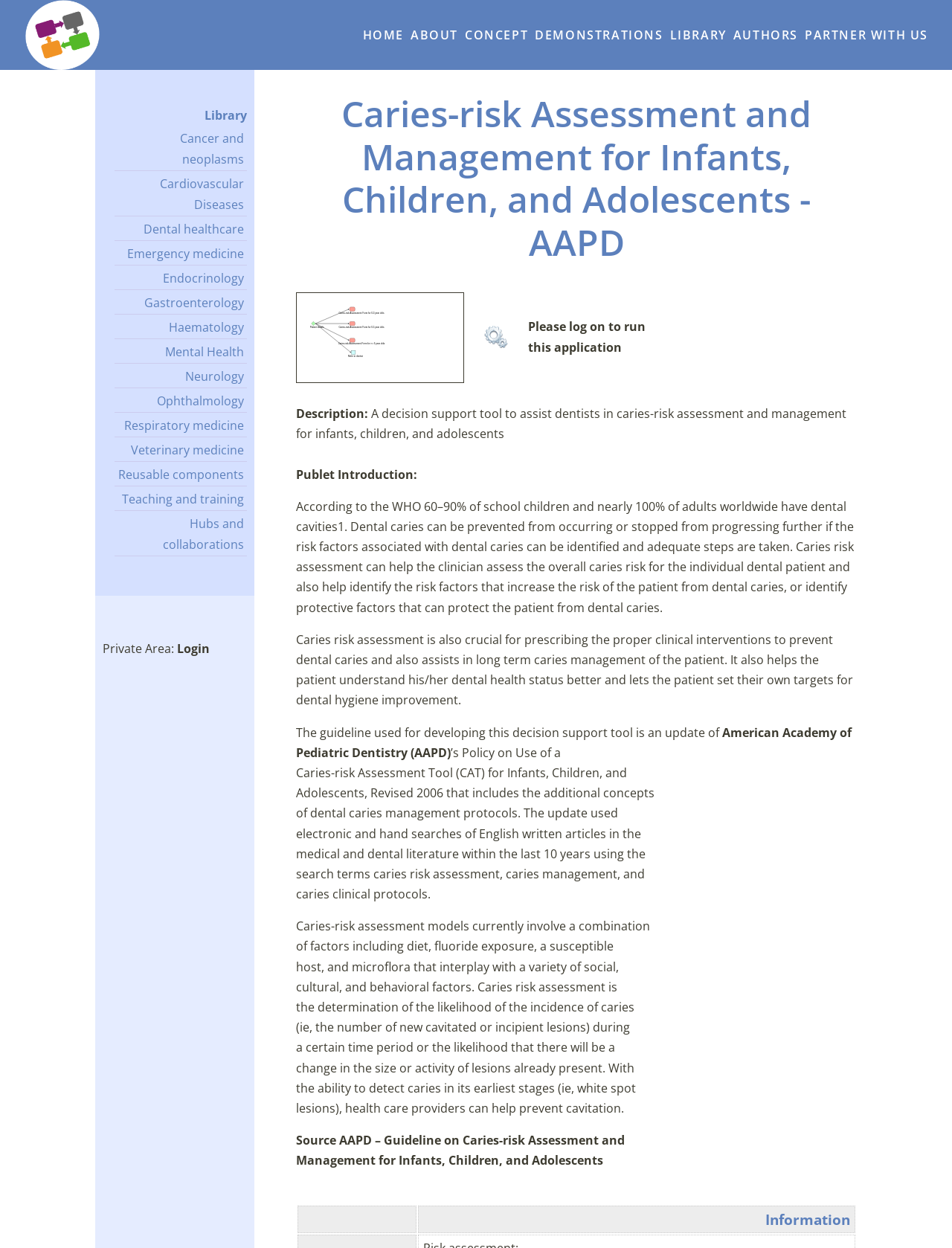Indicate the bounding box coordinates of the element that needs to be clicked to satisfy the following instruction: "Click on the Dental healthcare link". The coordinates should be four float numbers between 0 and 1, i.e., [left, top, right, bottom].

[0.151, 0.177, 0.256, 0.19]